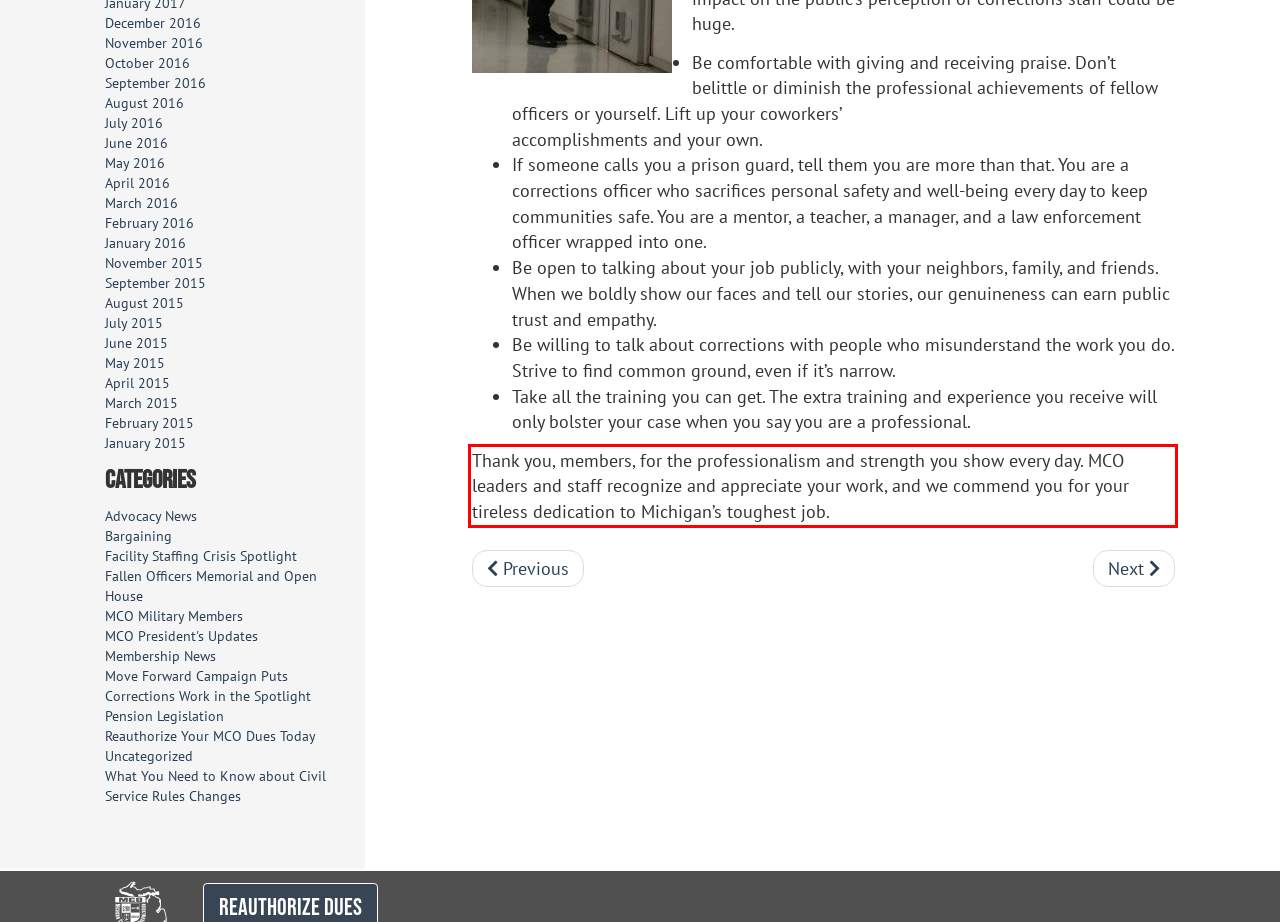You have a screenshot of a webpage with a red bounding box. Identify and extract the text content located inside the red bounding box.

Thank you, members, for the professionalism and strength you show every day. MCO leaders and staff recognize and appreciate your work, and we commend you for your tireless dedication to Michigan’s toughest job.